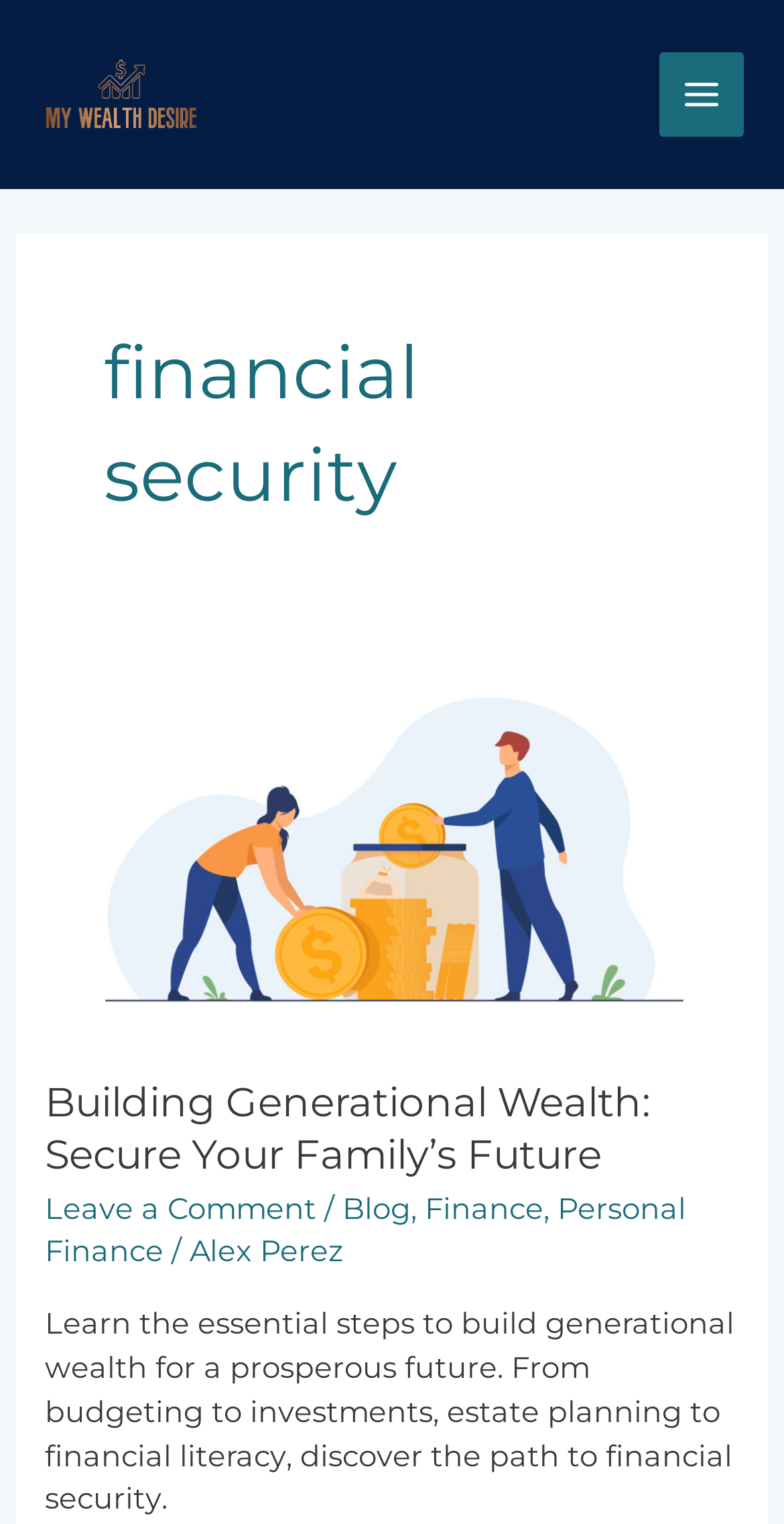Using the webpage screenshot and the element description Personal Finance, determine the bounding box coordinates. Specify the coordinates in the format (top-left x, top-left y, bottom-right x, bottom-right y) with values ranging from 0 to 1.

[0.058, 0.781, 0.876, 0.833]